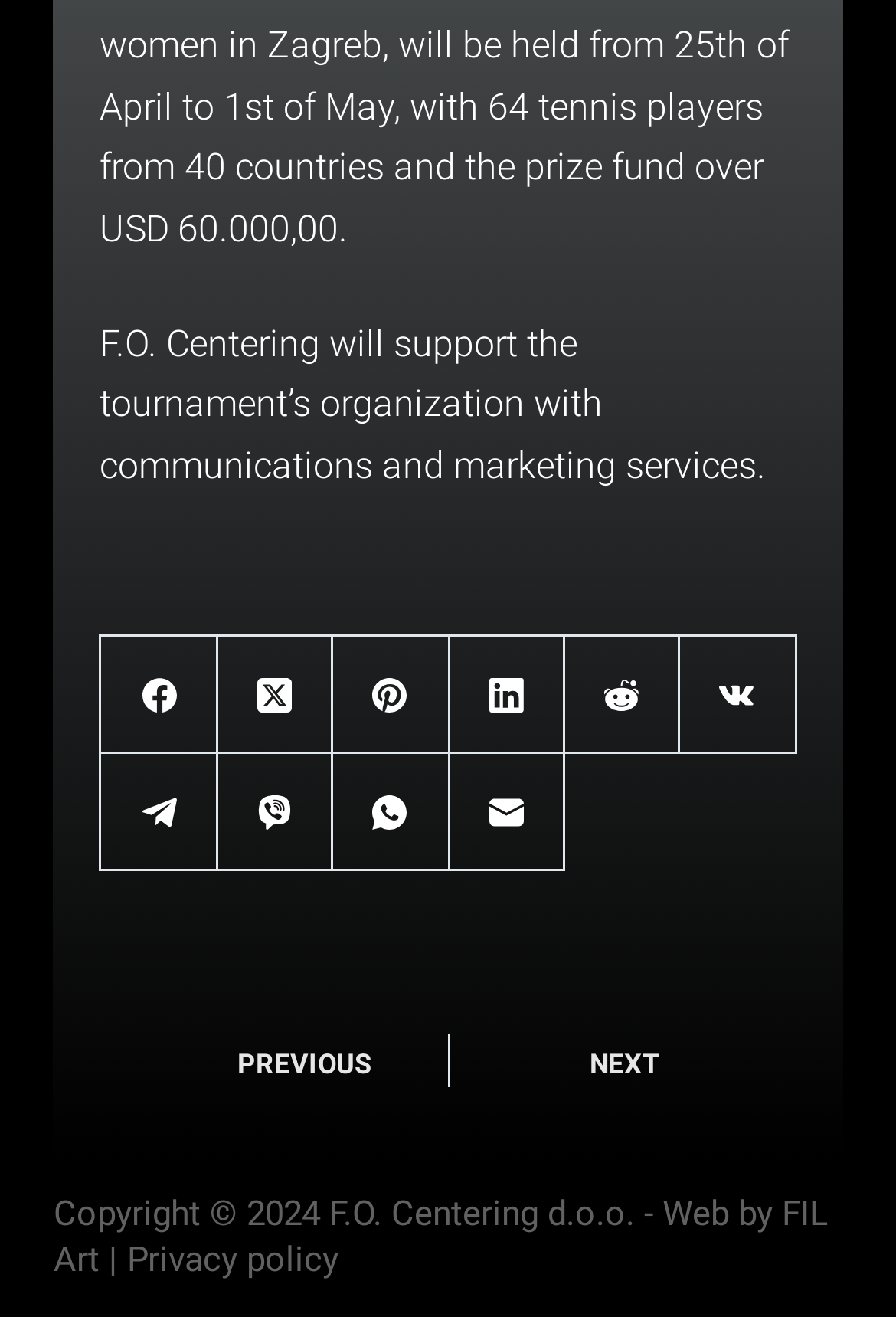Kindly determine the bounding box coordinates for the clickable area to achieve the given instruction: "View privacy policy".

[0.142, 0.94, 0.378, 0.972]